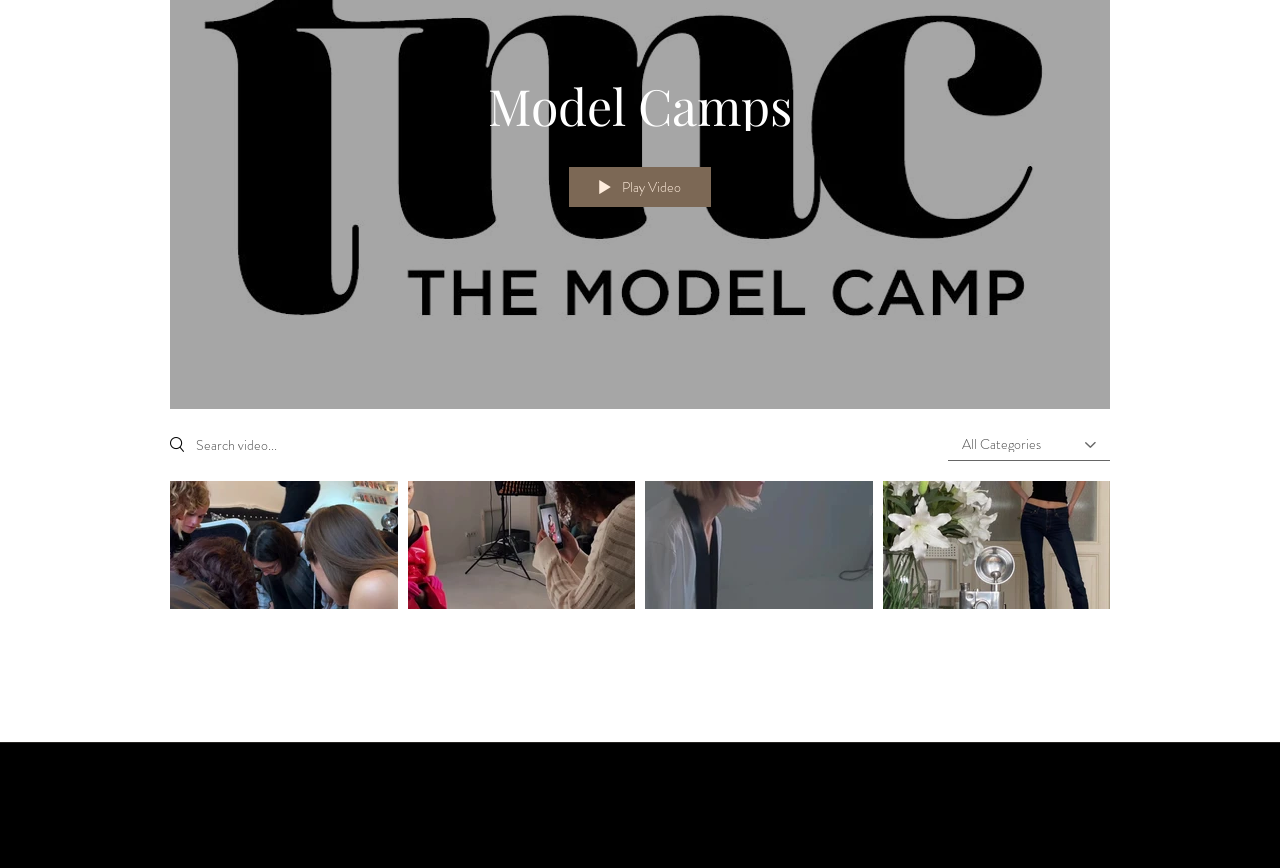Please determine the bounding box coordinates of the element to click on in order to accomplish the following task: "Play the video". Ensure the coordinates are four float numbers ranging from 0 to 1, i.e., [left, top, right, bottom].

[0.444, 0.193, 0.555, 0.239]